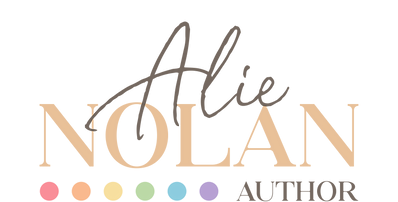Generate a detailed caption that encompasses all aspects of the image.

The image features the logo of Alie Nolan, a talented author known for her sweet and fluffy MM (male/male) romance novels. The design prominently displays her name, "Alie NOLAN," with the first name styled elegantly in a flowing script, while the surname is presented in a bold, serif font. Below the name, a series of vibrant pastel circles create a colorful graphic element, adding a playful touch to the overall aesthetic. This logo encapsulates her warm, inviting writing style and the themes she explores in her stories, often featuring NFL players and big queer families, reflecting her affinity for community and inclusivity.